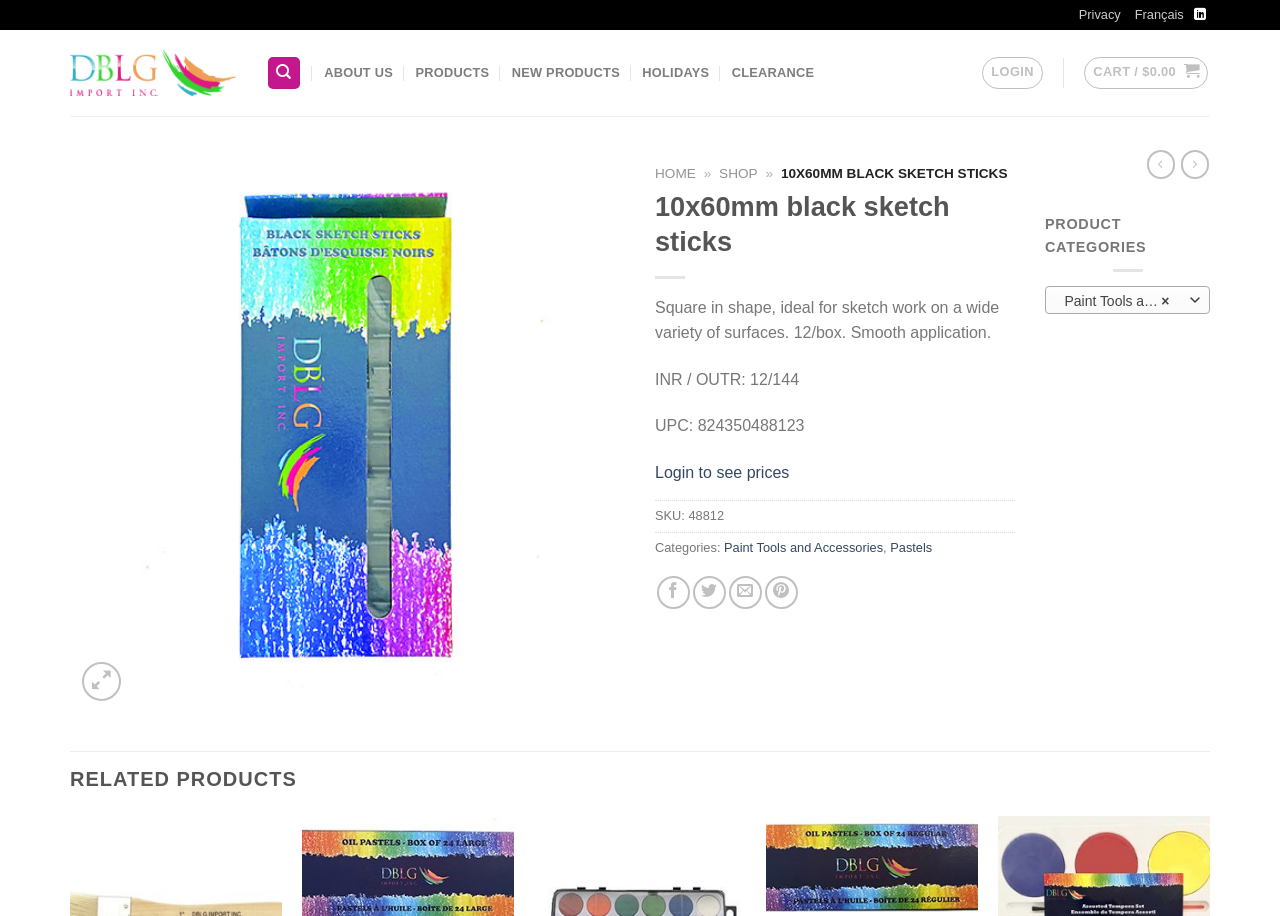Provide an in-depth caption for the webpage.

This webpage is about a product, specifically 10x60mm black sketch sticks. At the top, there are several links to navigate to different sections of the website, including "Privacy", "Français", "Follow on LinkedIn", "DBLG Import", "Search", "ABOUT US", "PRODUCTS", "NEW PRODUCTS", "HOLIDAYS", "CLEARANCE", "LOGIN", and "CART". There is also a logo of "DBLG Import" with a link to the company's website.

Below the navigation links, there is a product description section. The product name "10x60mm black sketch sticks" is displayed prominently, followed by a brief description of the product: "Square in shape, ideal for sketch work on a wide variety of surfaces. 12/box. Smooth application." The product's specifications, including "INR / OUTR: 12/144" and "UPC: 824350488123", are listed below the description.

To the right of the product description, there are links to "Login to see prices" and a section displaying the product's categories, including "Paint Tools and Accessories" and "Pastels". There are also social media sharing links, including "Share on Facebook", "Share on Twitter", "Email to a Friend", and "Pin on Pinterest".

Further down the page, there is a section displaying related products, with a heading "RELATED PRODUCTS". There is also a section displaying product categories, with a heading "PRODUCT CATEGORIES", which includes a combobox to filter products by category.

At the bottom of the page, there are several icons, including a Facebook icon, a Twitter icon, and a Pinterest icon.